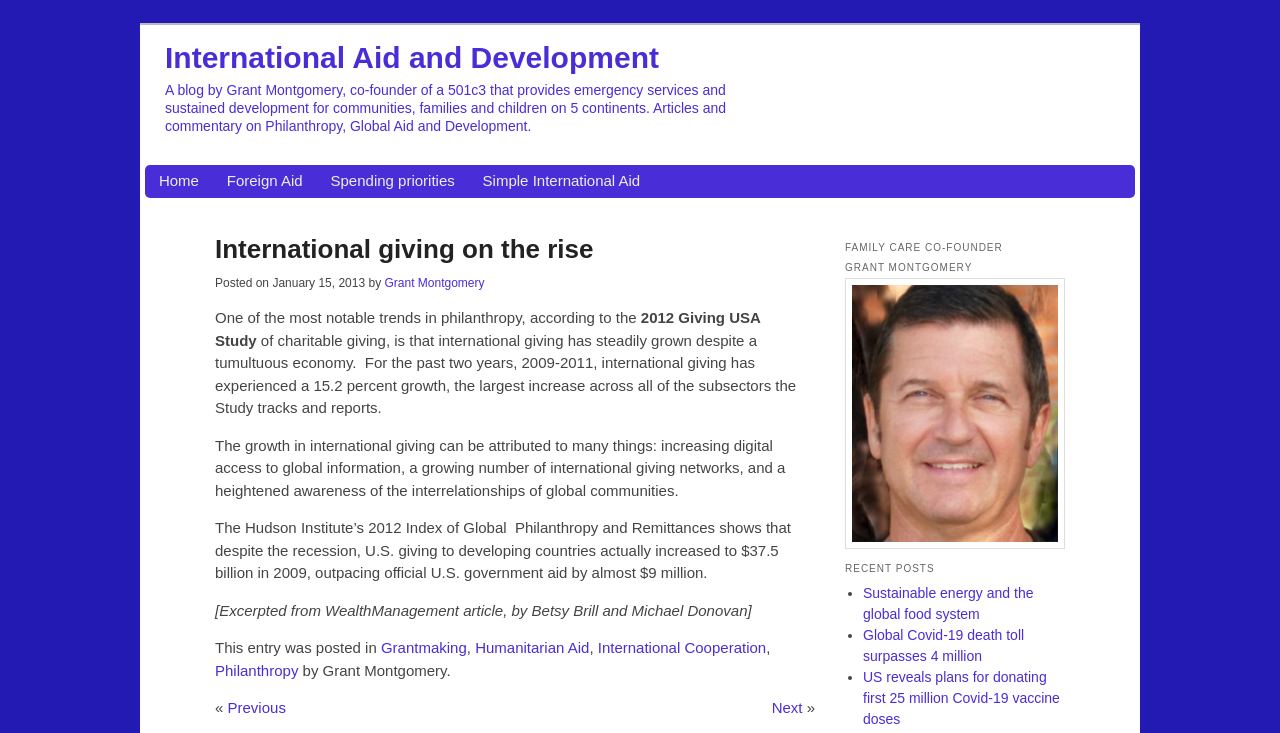Determine the bounding box coordinates for the area that should be clicked to carry out the following instruction: "Go to the previous post".

[0.178, 0.954, 0.223, 0.977]